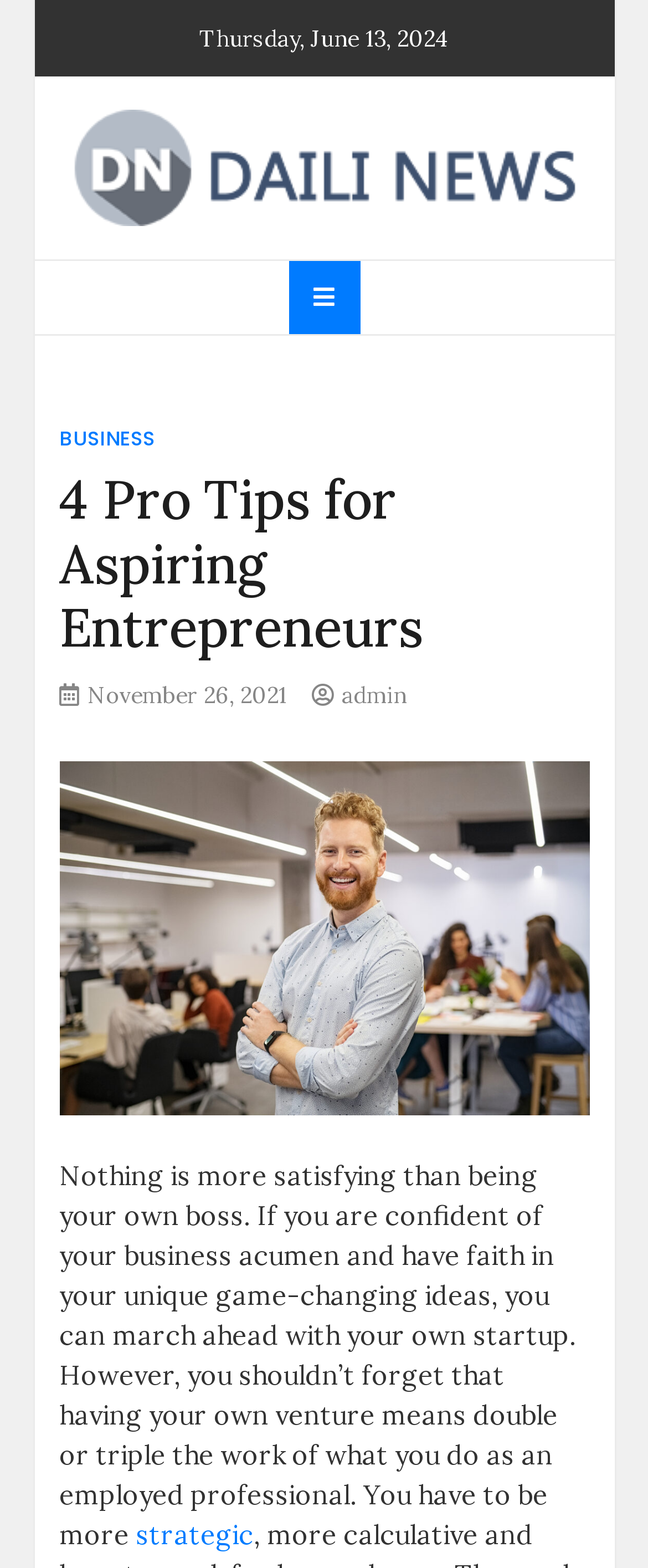Respond concisely with one word or phrase to the following query:
What is the topic of the article?

Aspiring Entrepreneurs